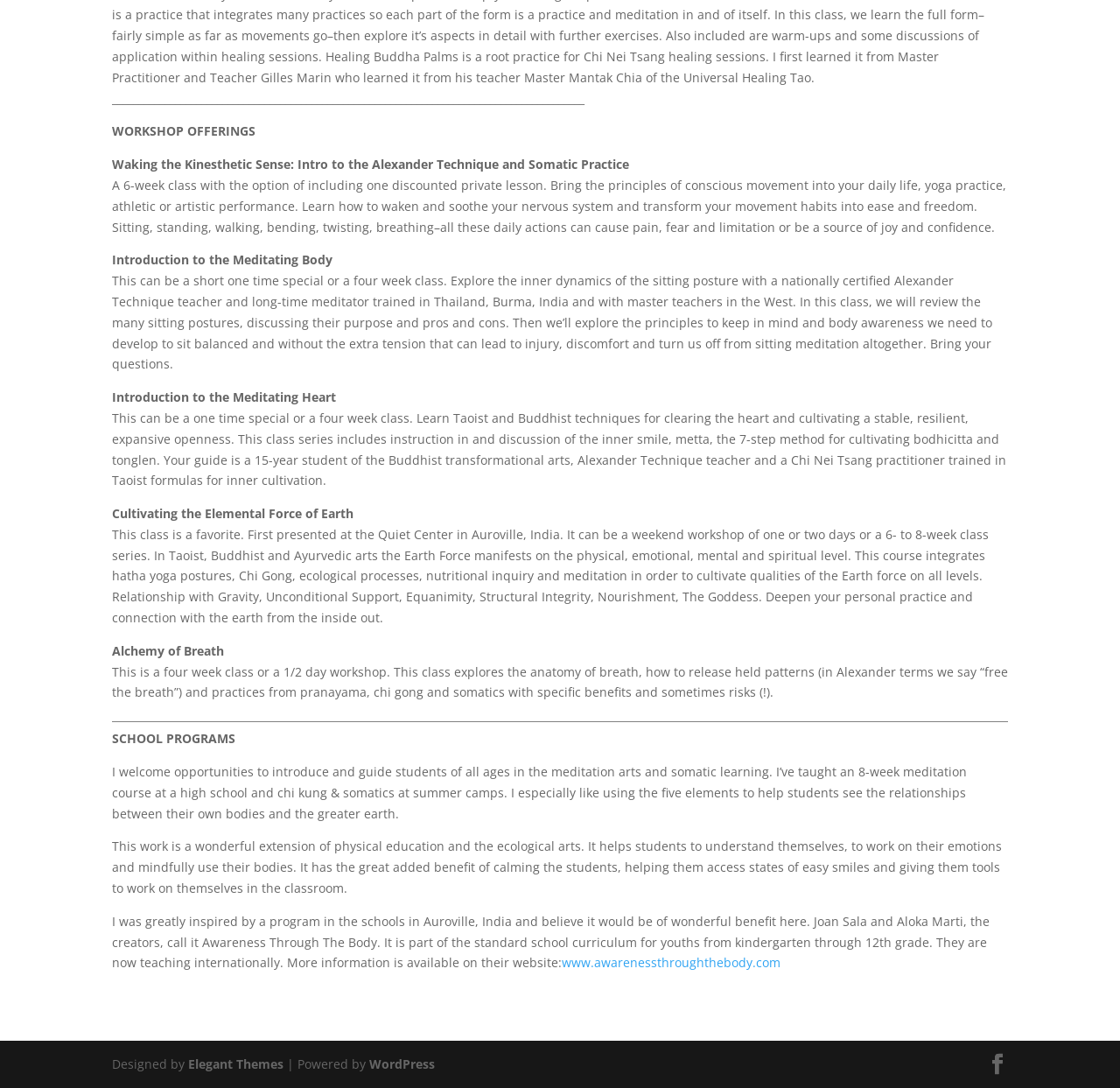Bounding box coordinates are to be given in the format (top-left x, top-left y, bottom-right x, bottom-right y). All values must be floating point numbers between 0 and 1. Provide the bounding box coordinate for the UI element described as: WordPress

[0.33, 0.97, 0.388, 0.986]